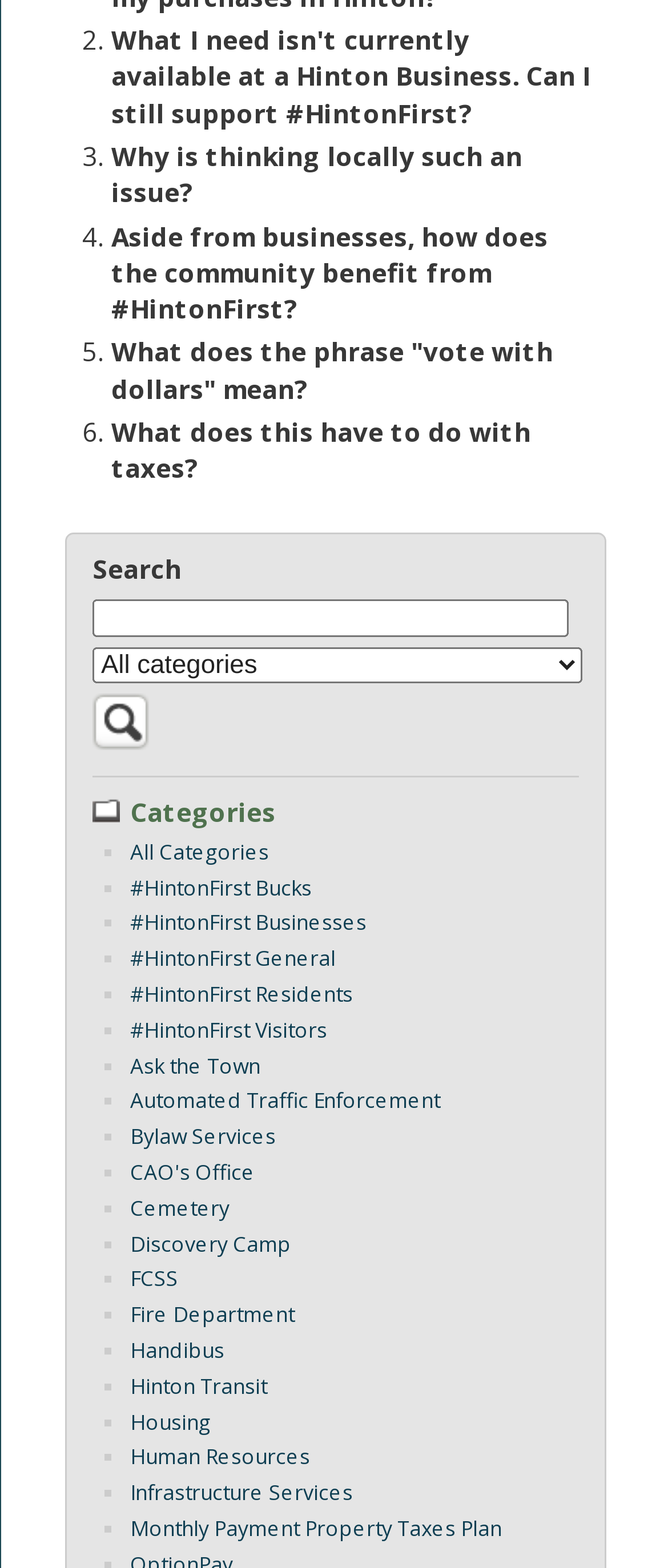Find the bounding box coordinates for the UI element whose description is: "#HintonFirst General". The coordinates should be four float numbers between 0 and 1, in the format [left, top, right, bottom].

[0.195, 0.602, 0.503, 0.621]